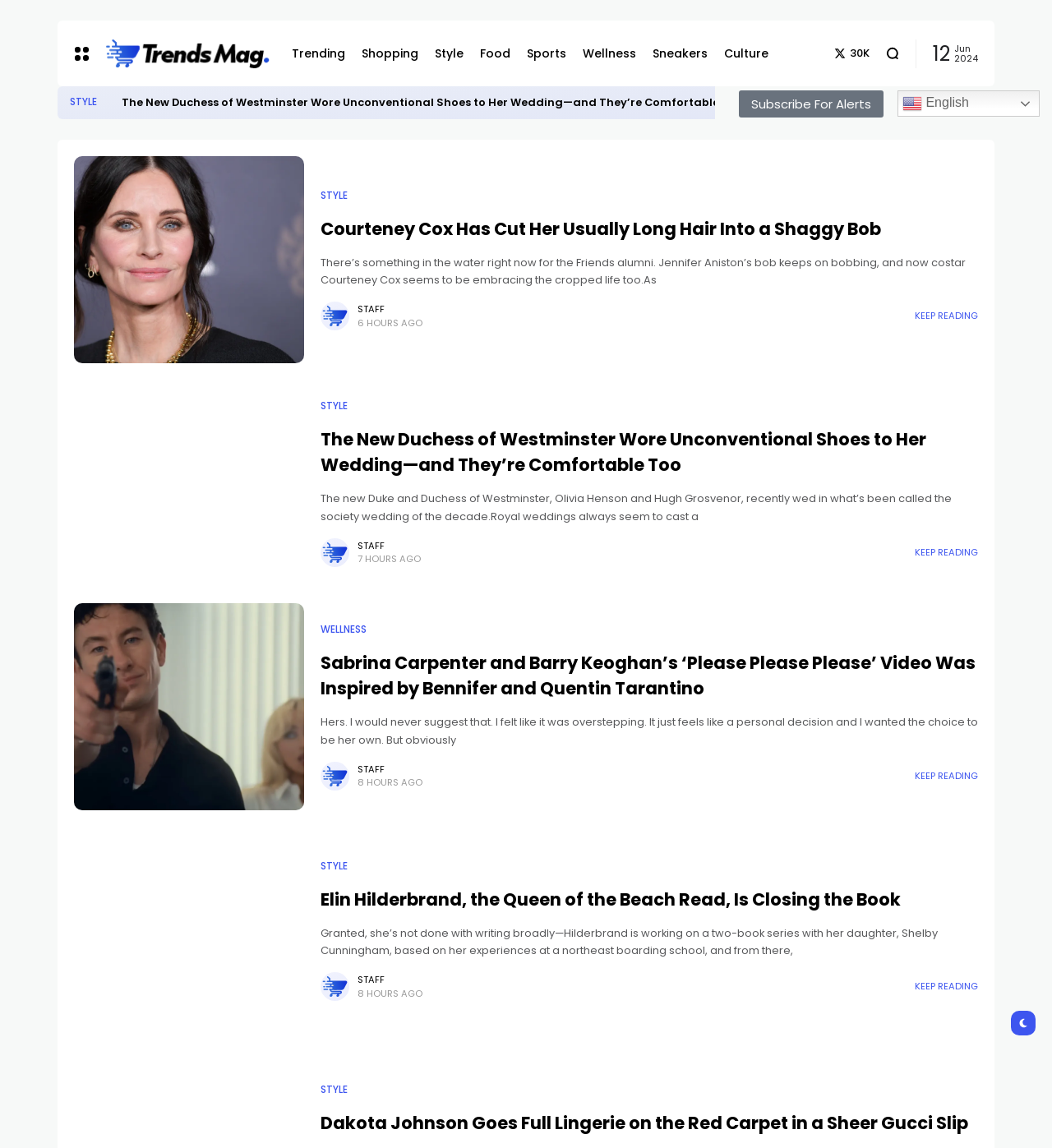Find the bounding box coordinates of the area that needs to be clicked in order to achieve the following instruction: "Change language to English". The coordinates should be specified as four float numbers between 0 and 1, i.e., [left, top, right, bottom].

[0.853, 0.079, 0.988, 0.102]